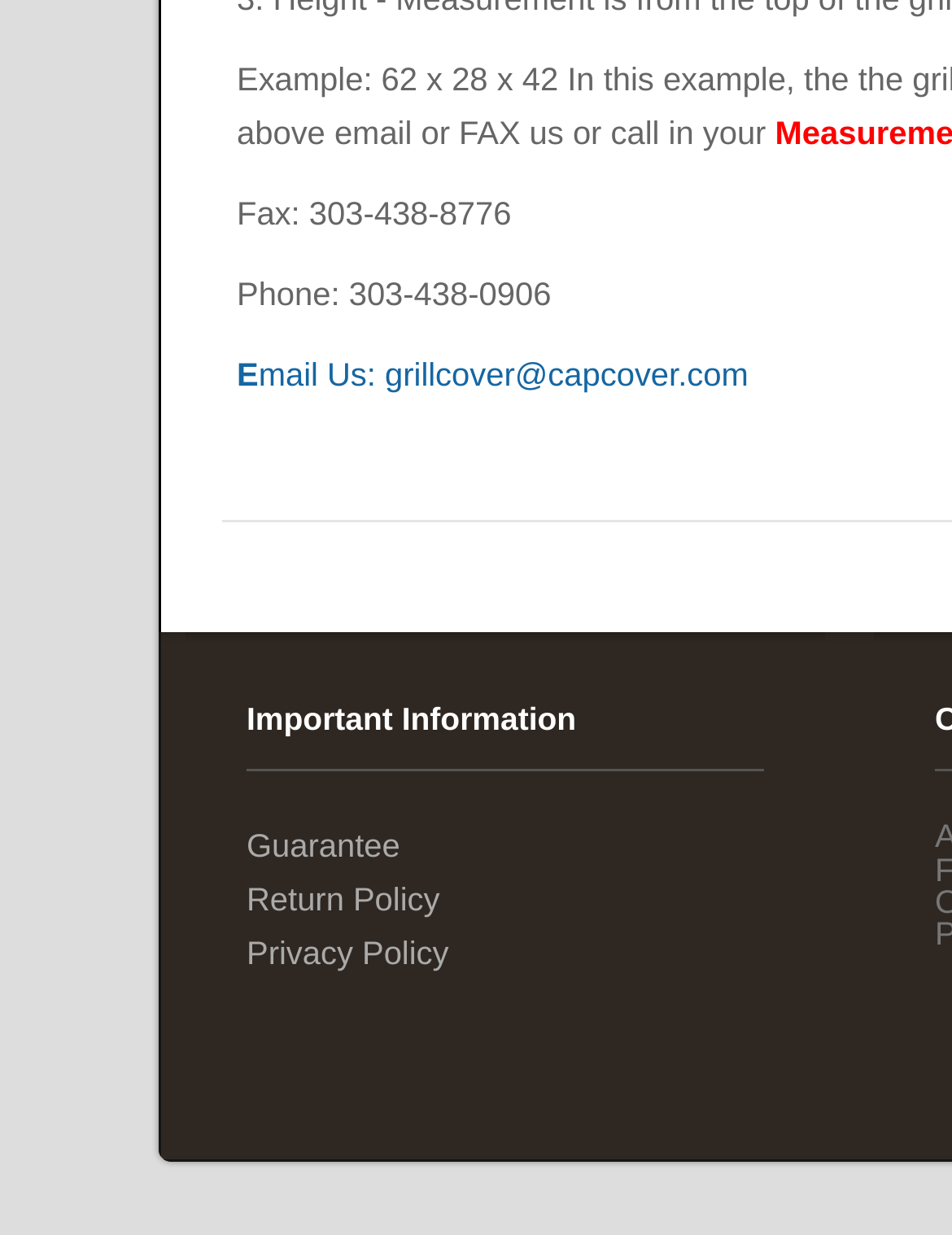Locate the bounding box of the user interface element based on this description: "Privacy Policy".

[0.259, 0.758, 0.471, 0.787]